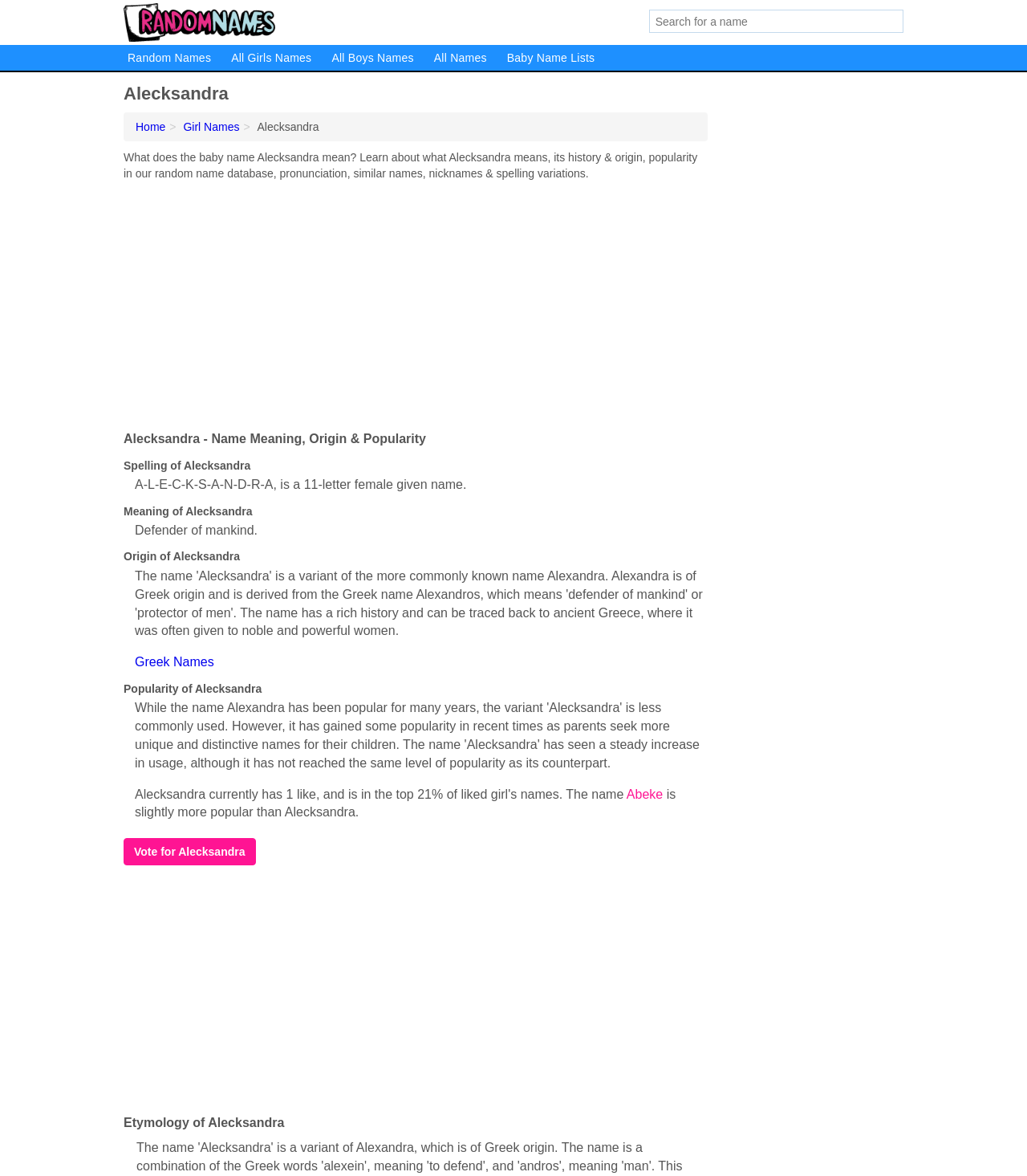Answer the question below using just one word or a short phrase: 
What is the spelling of the name Alecksandra?

A-L-E-C-K-S-A-N-D-R-A